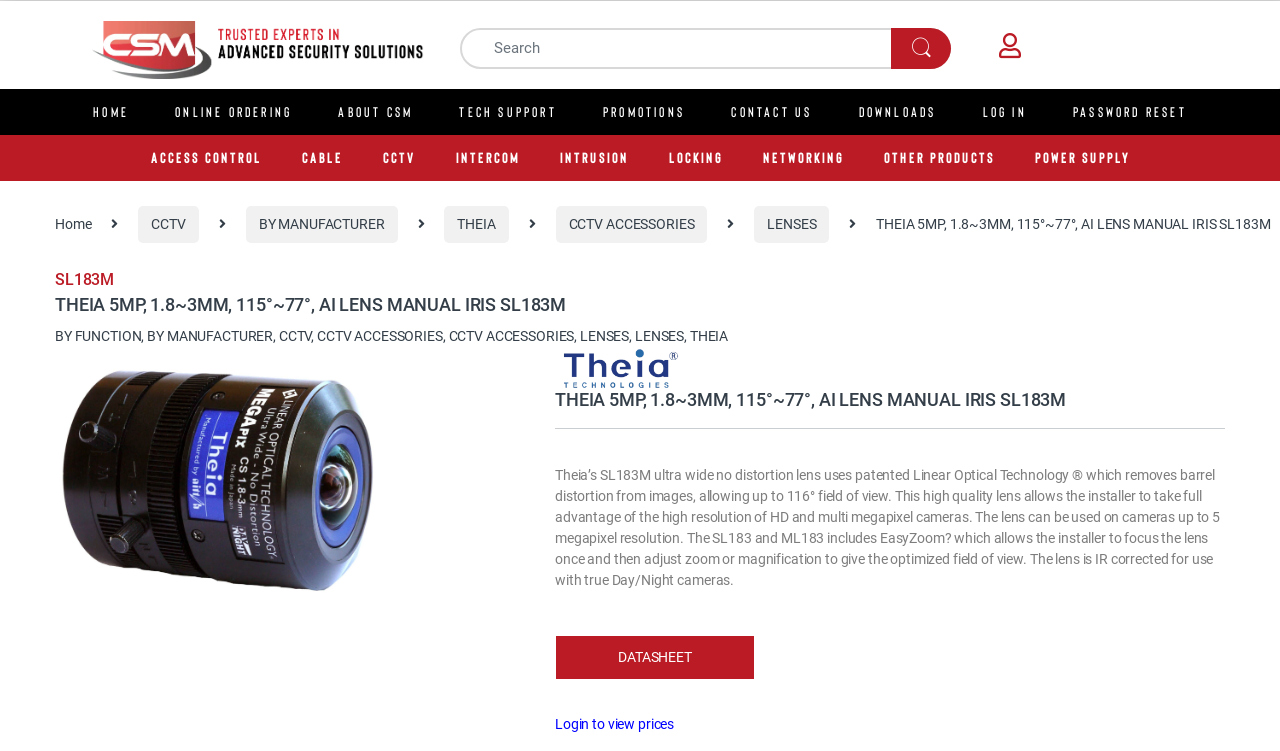Determine the bounding box coordinates of the clickable region to carry out the instruction: "Go to home page".

[0.055, 0.119, 0.119, 0.18]